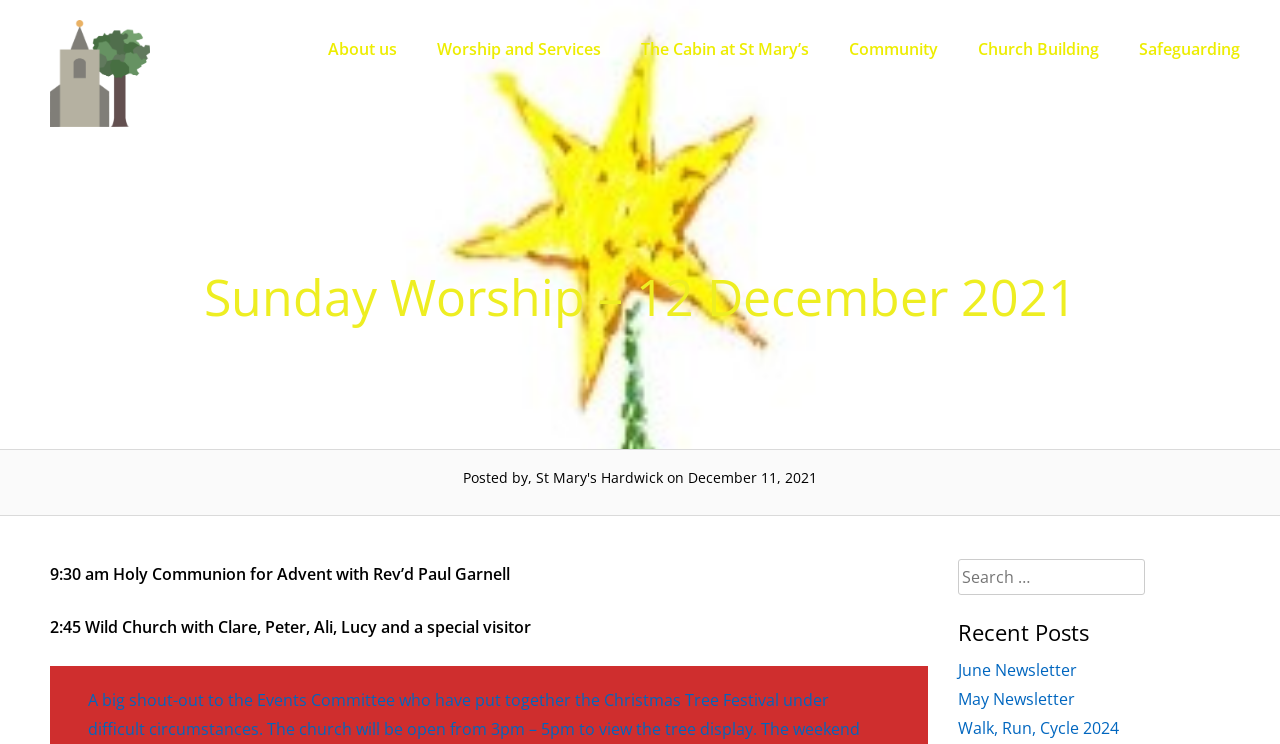Pinpoint the bounding box coordinates of the element you need to click to execute the following instruction: "visit St Mary's Church, Hardwick website". The bounding box should be represented by four float numbers between 0 and 1, in the format [left, top, right, bottom].

[0.039, 0.148, 0.117, 0.177]